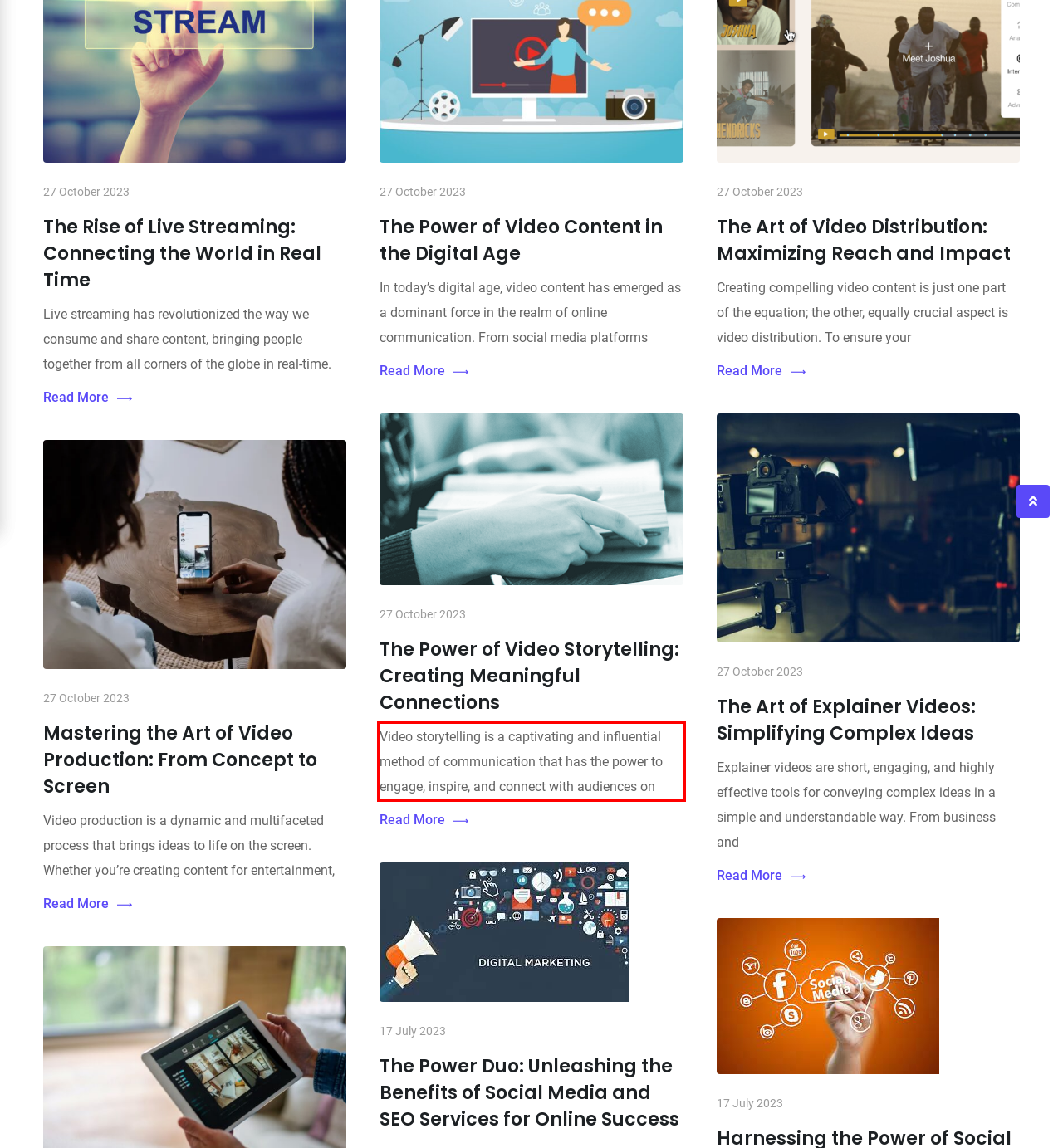Please extract the text content within the red bounding box on the webpage screenshot using OCR.

Video storytelling is a captivating and influential method of communication that has the power to engage, inspire, and connect with audiences on